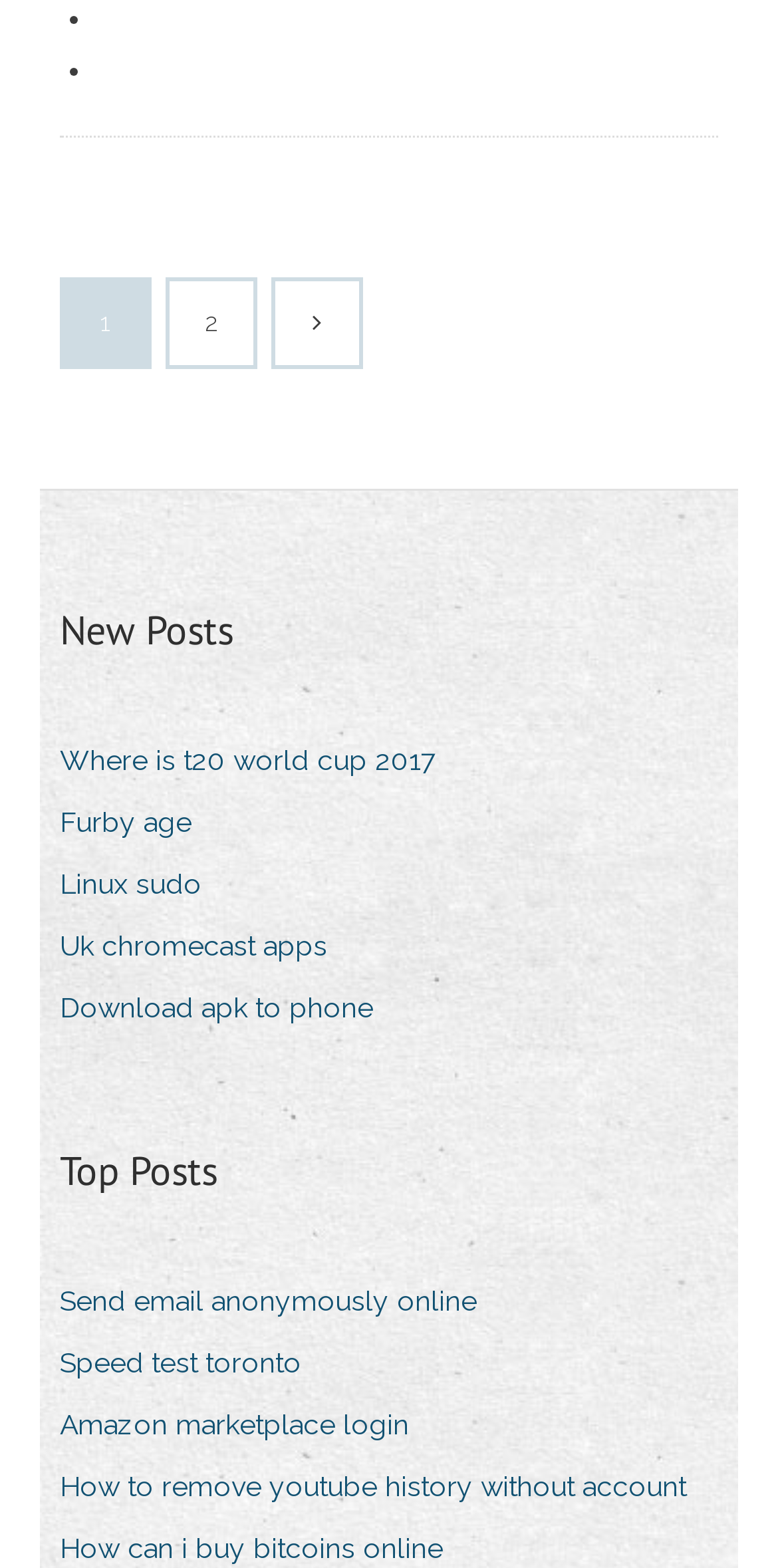Find the bounding box coordinates of the UI element according to this description: "Furby age".

[0.077, 0.508, 0.285, 0.542]